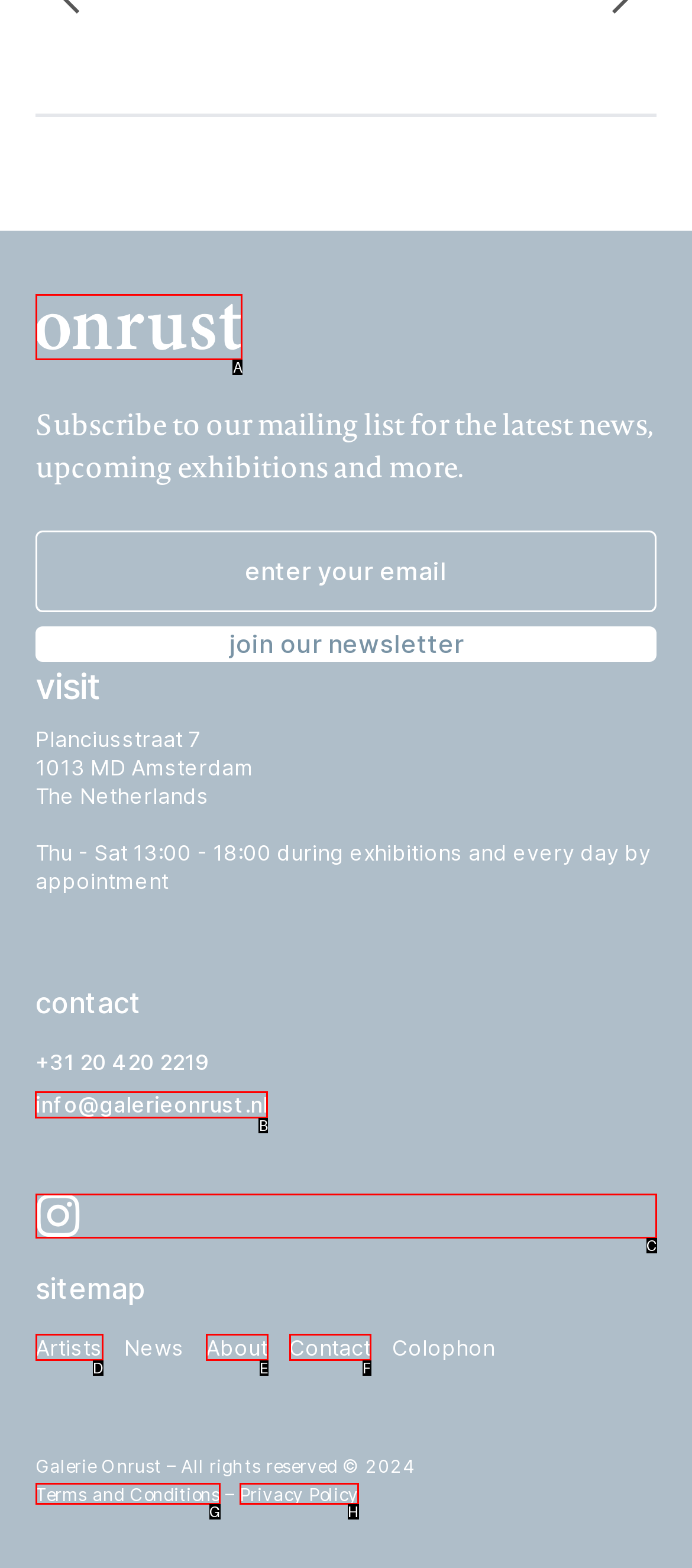Choose the letter of the option you need to click to send an email. Answer with the letter only.

B